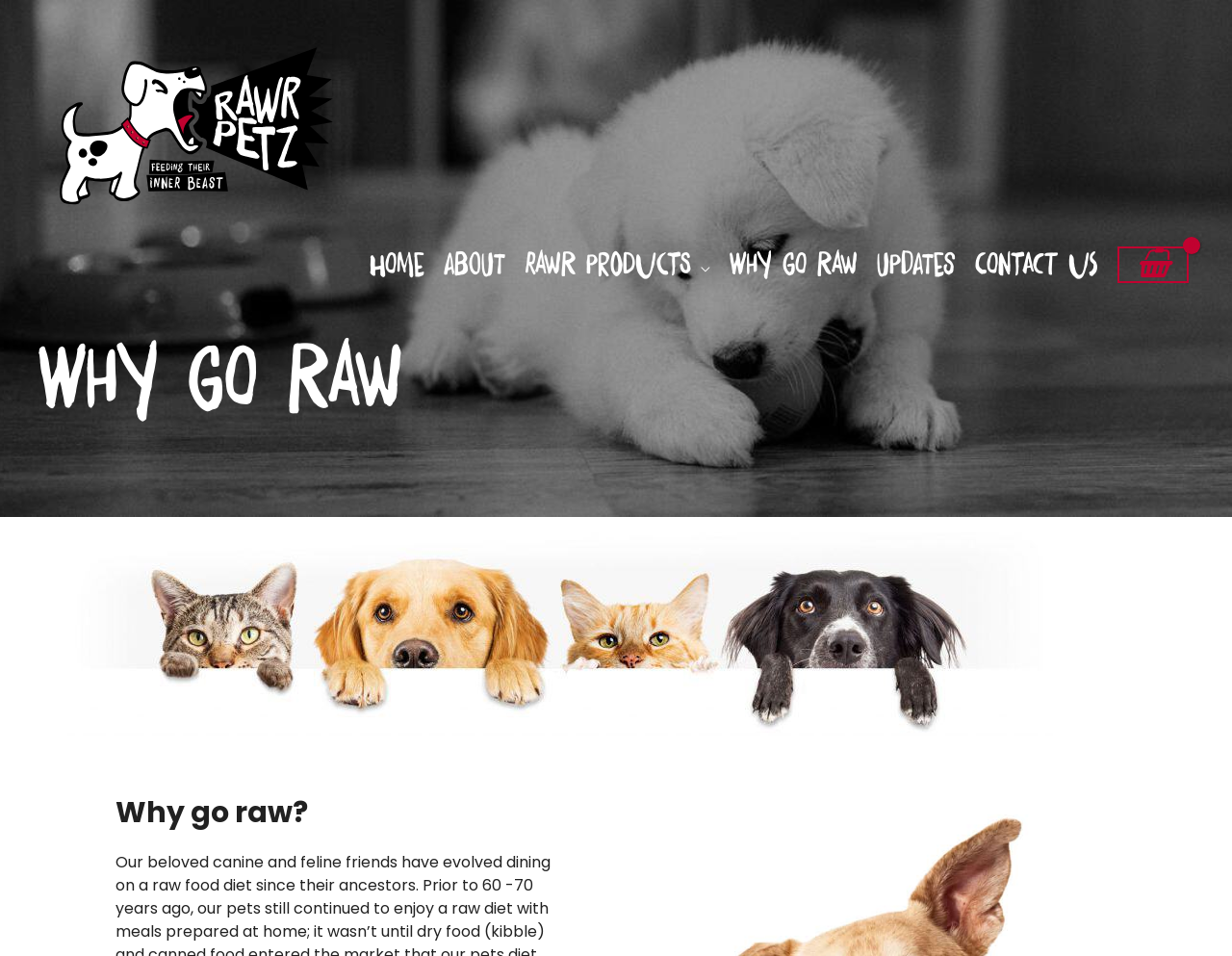What is the name of the website?
Using the information from the image, provide a comprehensive answer to the question.

I determined the name of the website by looking at the link element with the text 'Rawr Petz' at the top of the page, which is likely the logo or title of the website.